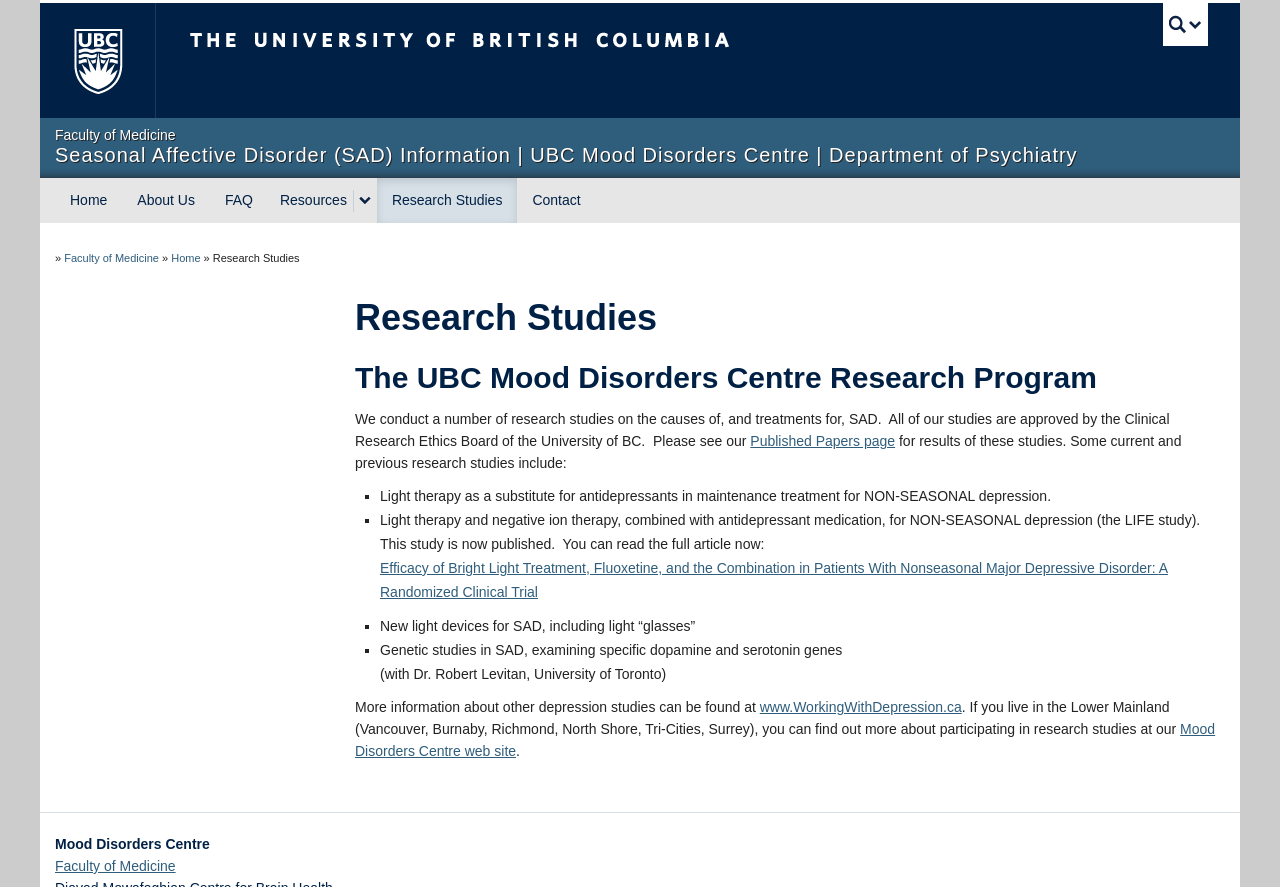Illustrate the webpage with a detailed description.

The webpage is about the UBC Mood Disorders Centre Research Program, which conducts research studies on the causes of and treatments for Seasonal Affective Disorder (SAD). 

At the top of the page, there is a search bar and a link to the University of British Columbia. On the top right, there is a UBC search button. Below this, there is a navigation menu with links to "Home", "About Us", "FAQ", "Resources", "Research Studies", and "Contact". 

The main content of the page is divided into sections. The first section has a heading "Research Studies" and a subheading "The UBC Mood Disorders Centre Research Program". Below this, there is a paragraph of text explaining that the centre conducts research studies on SAD, which are approved by the Clinical Research Ethics Board of the University of BC. 

The next section lists some current and previous research studies, including light therapy as a substitute for antidepressants, light therapy and negative ion therapy combined with antidepressant medication, new light devices for SAD, and genetic studies in SAD. Each study is marked with a bullet point (■) and has a brief description. 

There are also links to published papers and other relevant websites, such as the WorkingWithDepression.ca website and the Mood Disorders Centre web site. At the bottom of the page, there is a link to the Faculty of Medicine.